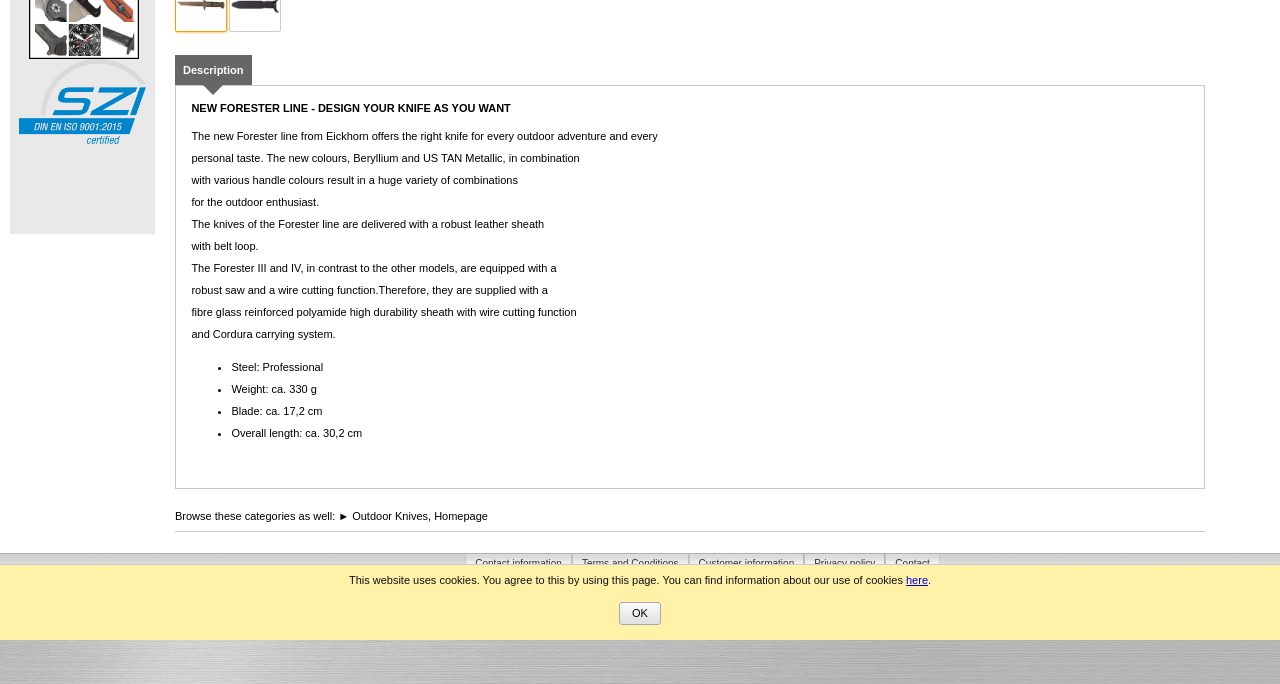Identify the bounding box for the described UI element: "Privacy policy".

[0.636, 0.804, 0.692, 0.844]